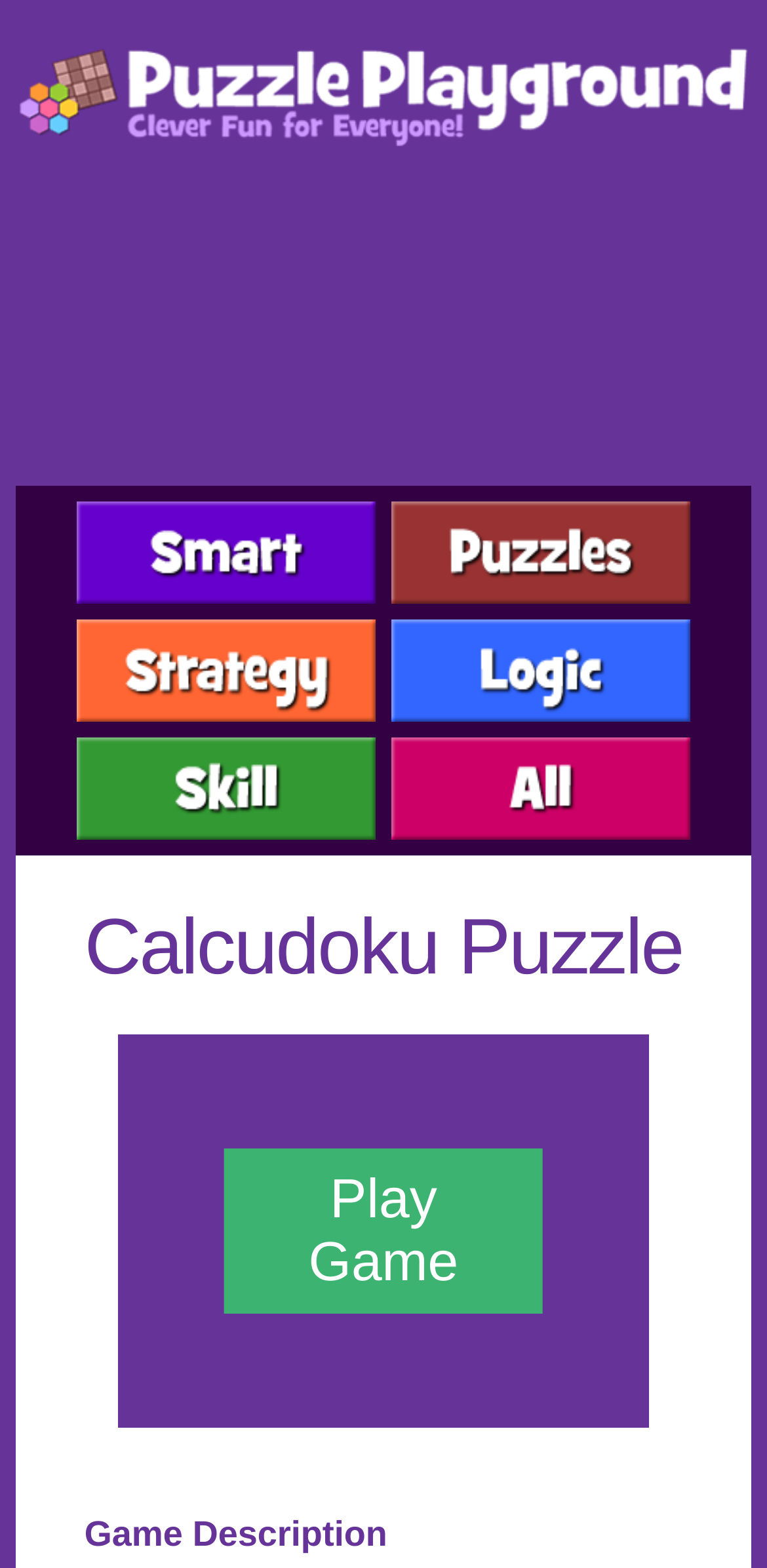Answer briefly with one word or phrase:
How many categories of games are listed?

5